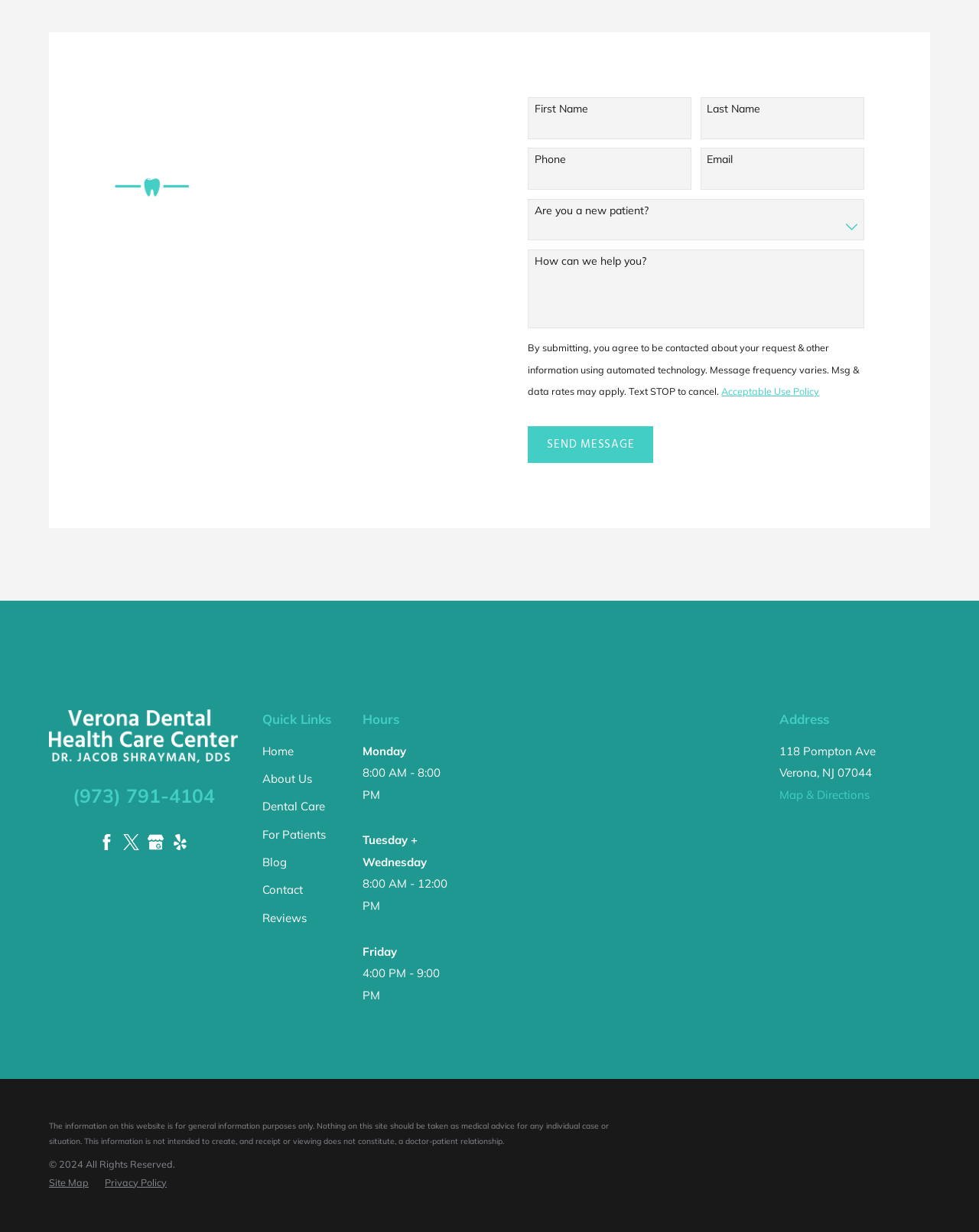Bounding box coordinates should be provided in the format (top-left x, top-left y, bottom-right x, bottom-right y) with all values between 0 and 1. Identify the bounding box for this UI element: Reviews

[0.268, 0.739, 0.313, 0.751]